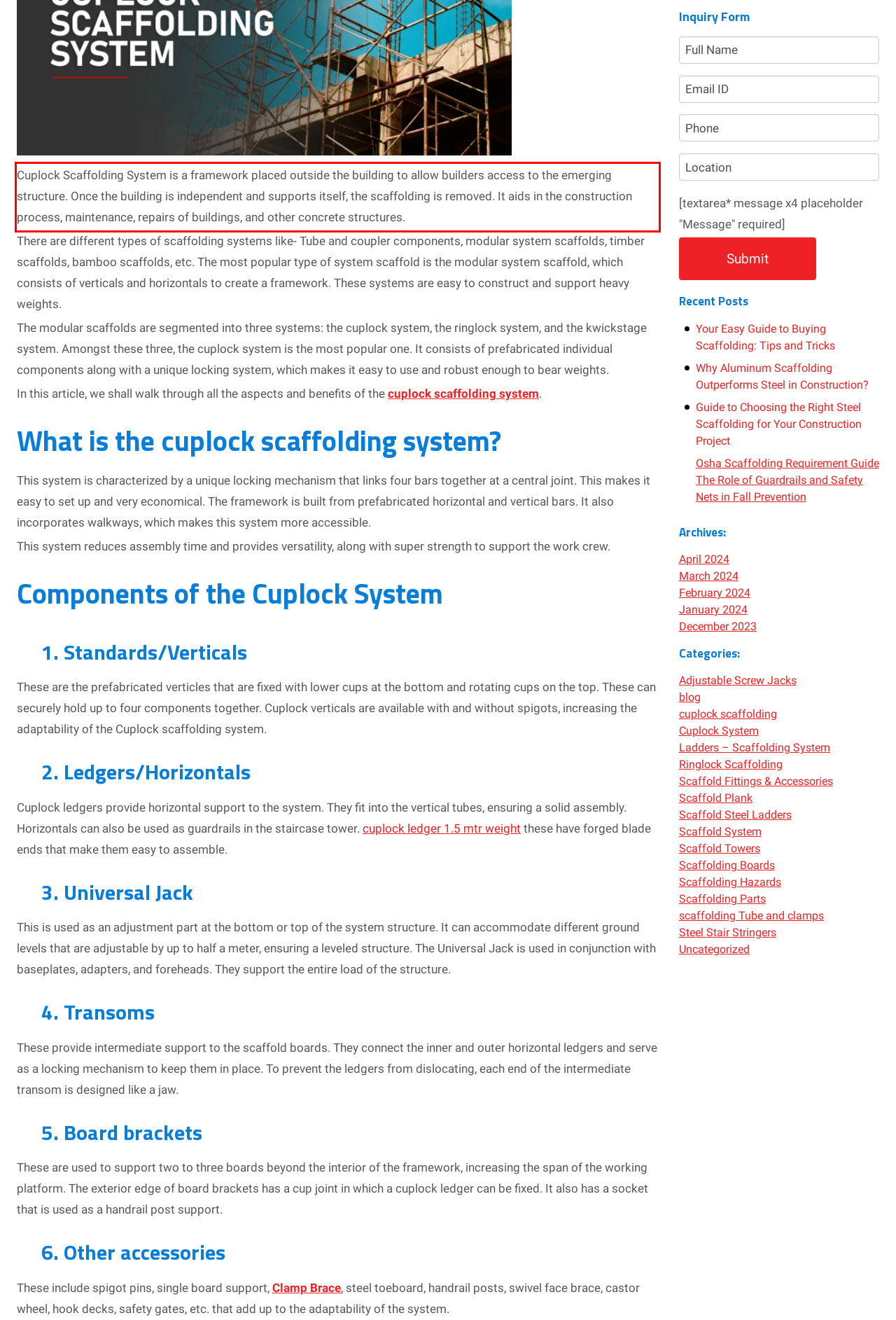You are given a screenshot of a webpage with a UI element highlighted by a red bounding box. Please perform OCR on the text content within this red bounding box.

Cuplock Scaffolding System is a framework placed outside the building to allow builders access to the emerging structure. Once the building is independent and supports itself, the scaffolding is removed. It aids in the construction process, maintenance, repairs of buildings, and other concrete structures.